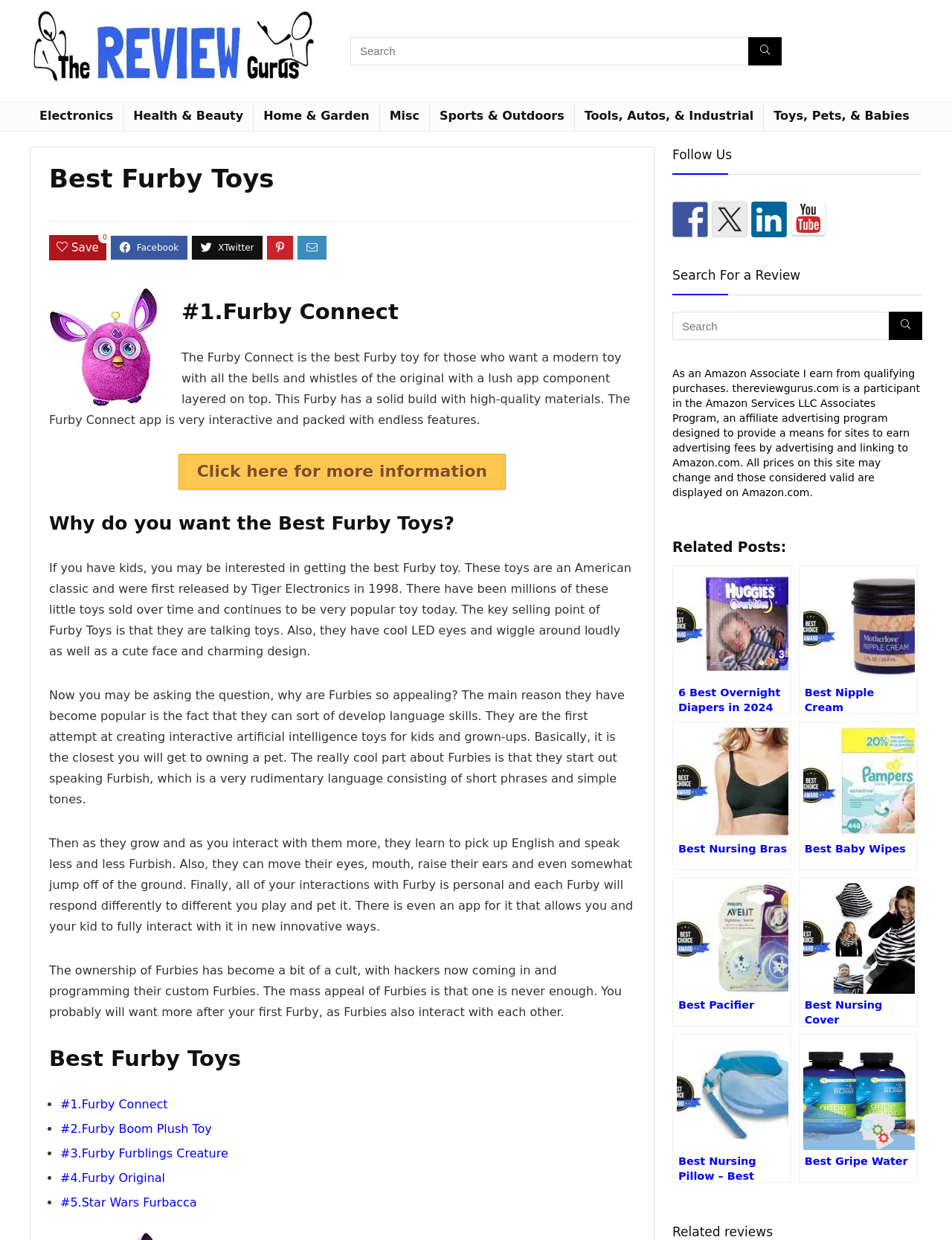Determine the bounding box coordinates of the clickable area required to perform the following instruction: "Click on the Furby Connect link". The coordinates should be represented as four float numbers between 0 and 1: [left, top, right, bottom].

[0.187, 0.366, 0.531, 0.394]